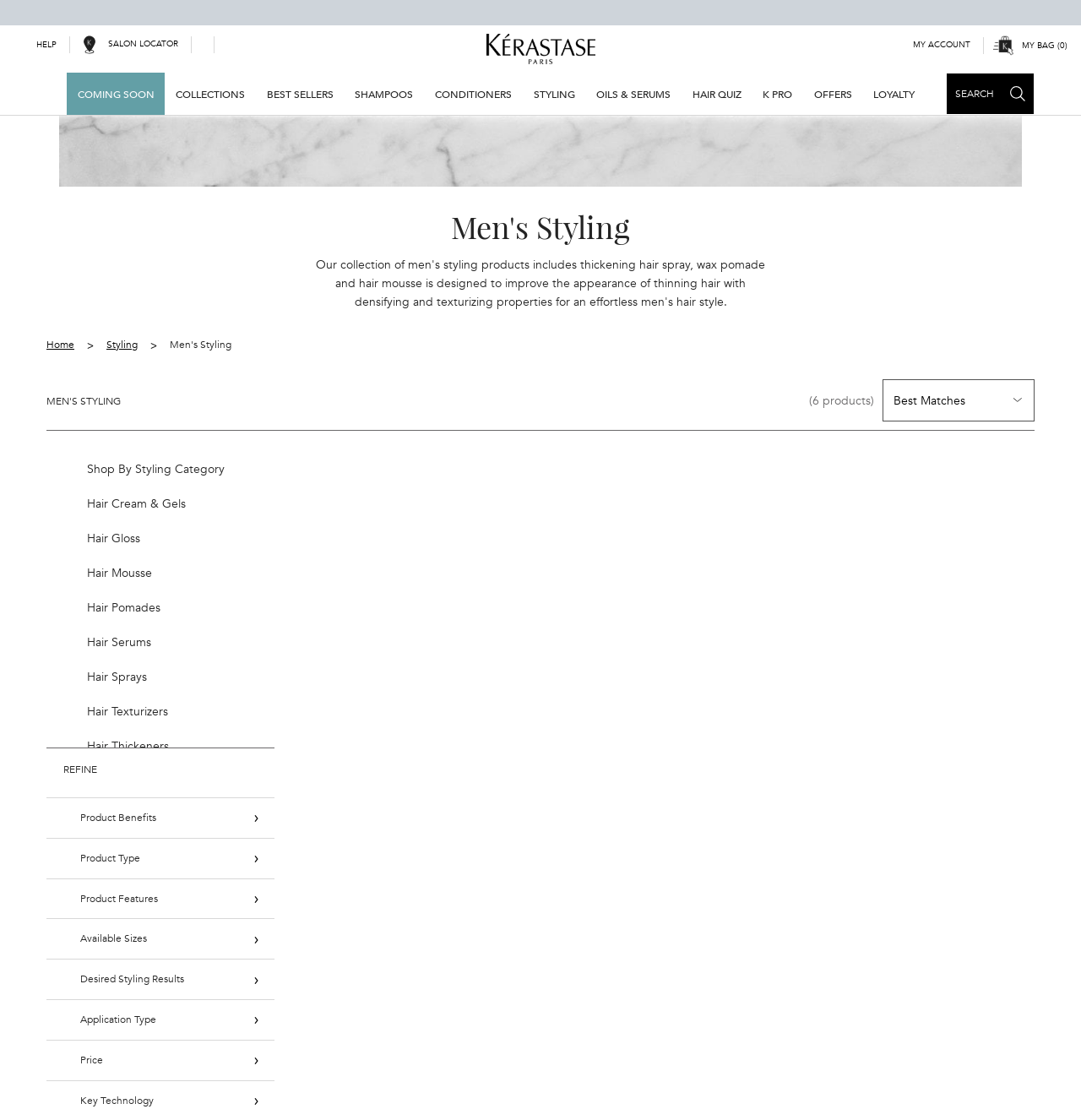Identify the bounding box coordinates for the element you need to click to achieve the following task: "Click on the 'Styling' link". Provide the bounding box coordinates as four float numbers between 0 and 1, in the form [left, top, right, bottom].

[0.483, 0.065, 0.542, 0.103]